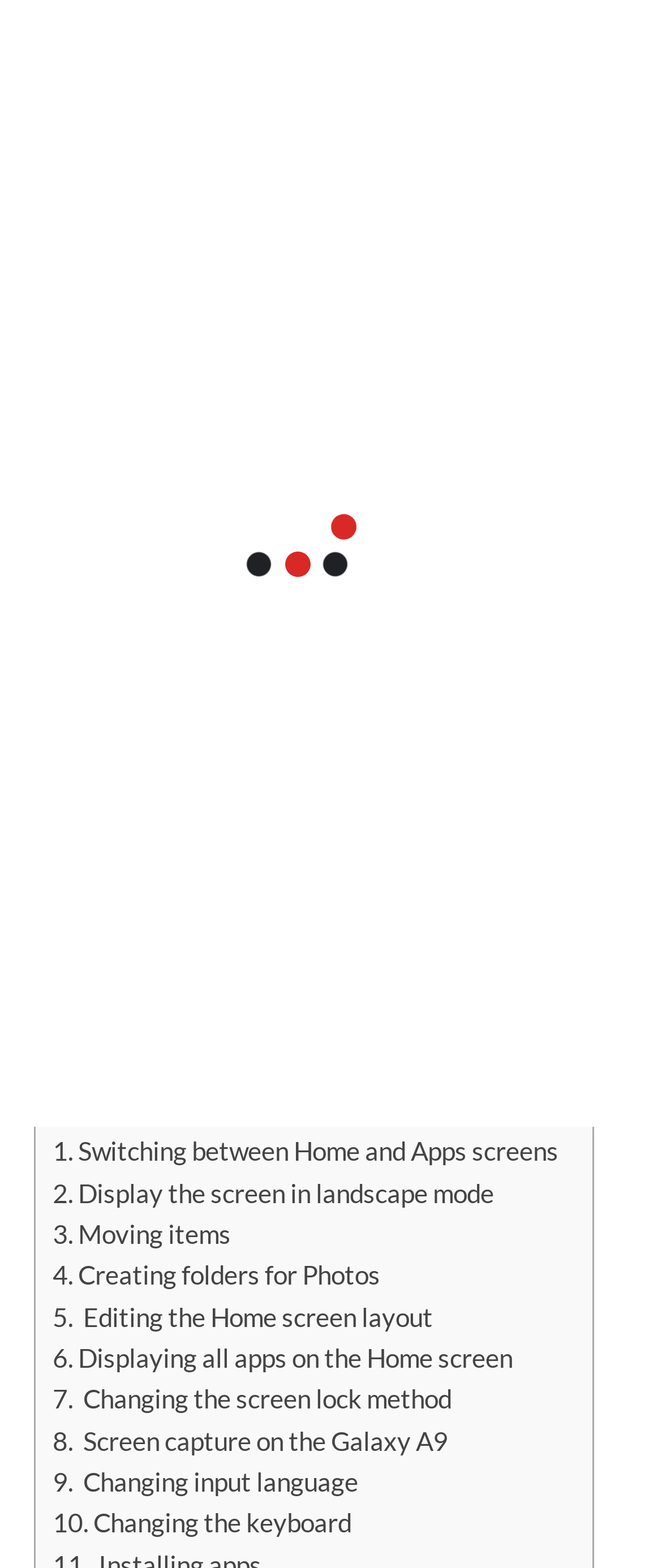Generate the text content of the main heading of the webpage.

Samsung Galaxy A9 (Basic Settings)